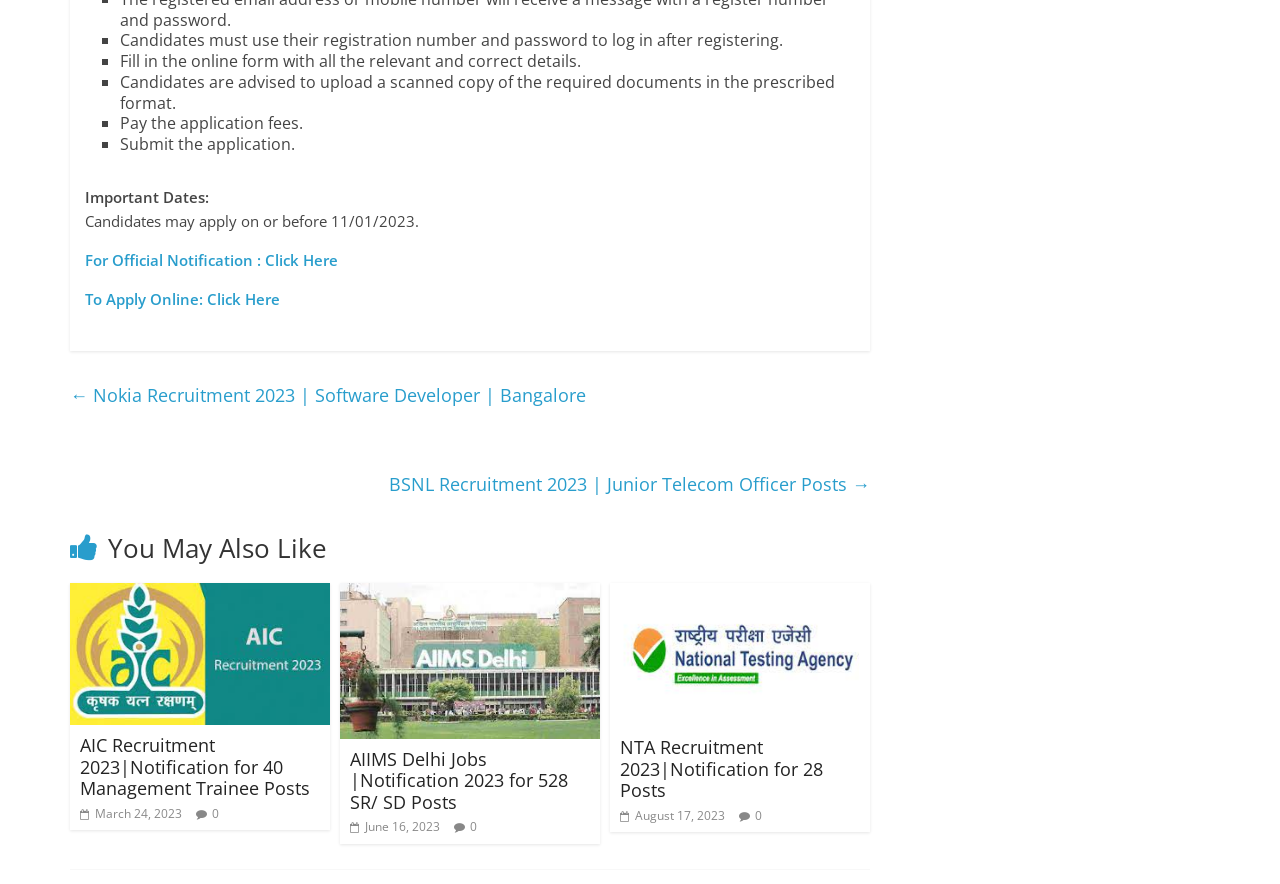What is the first step to log in after registering?
Please answer using one word or phrase, based on the screenshot.

Use registration number and password